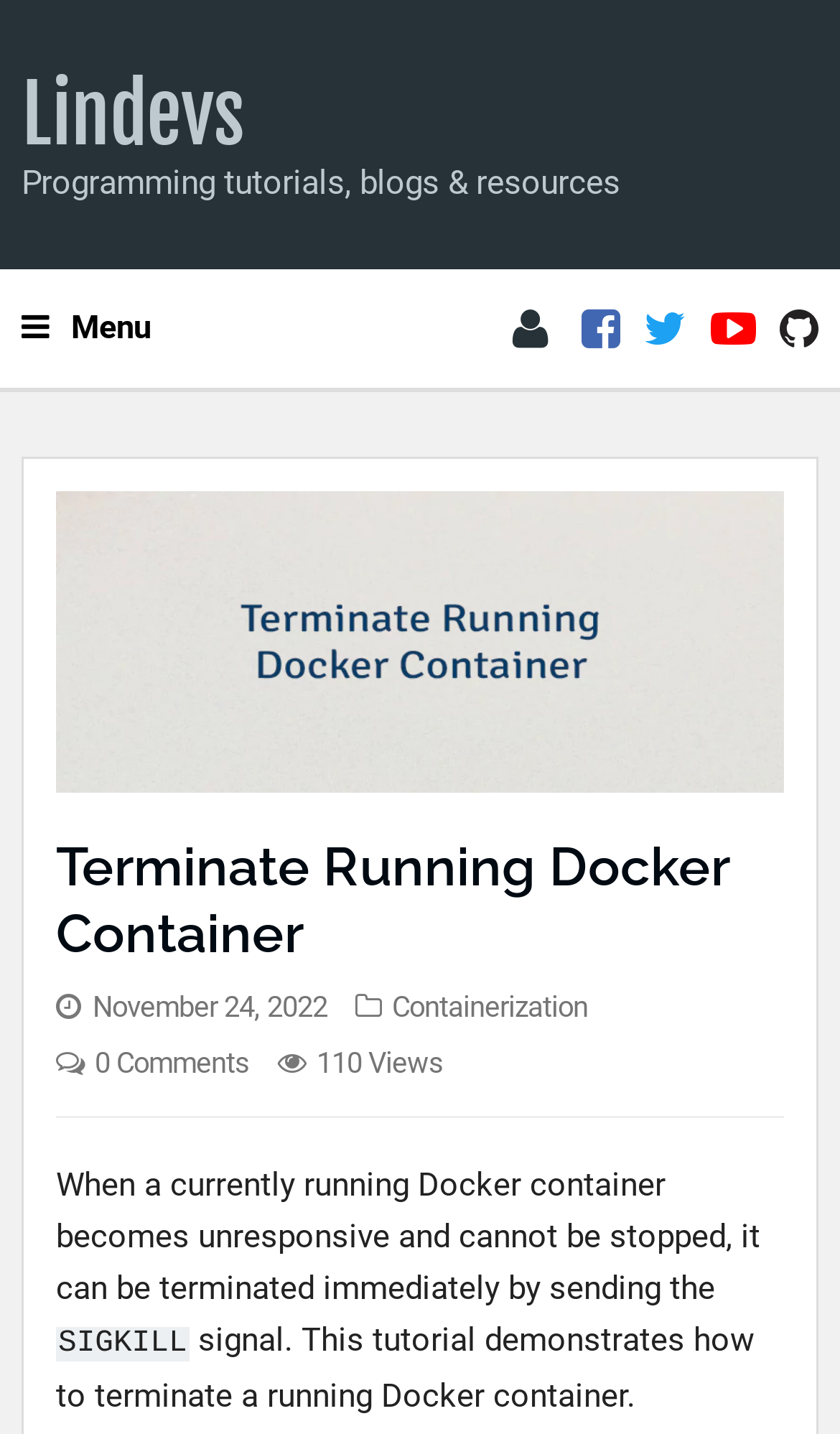Construct a comprehensive caption that outlines the webpage's structure and content.

The webpage is about terminating a running Docker container. At the top left, there is a link to "Lindevs" and a static text "Programming tutorials, blogs & resources" next to it. Below these elements, there is a menu link with a hamburger icon. On the top right, there are four social media links represented by icons.

Below the top section, there is a large image with the title "Terminate Running Docker Container". The title is also presented as a heading below the image. The publication date and time of the article are listed below the title, along with the category "Containerization" and a link to it. There is also a link to "0 Comments" and a text indicating "110 Views".

The main content of the webpage starts below these elements, with a paragraph of text explaining how to terminate a running Docker container by sending the SIGKILL signal. The text is divided into three sections, with the keyword "SIGKILL" highlighted in a separate line.